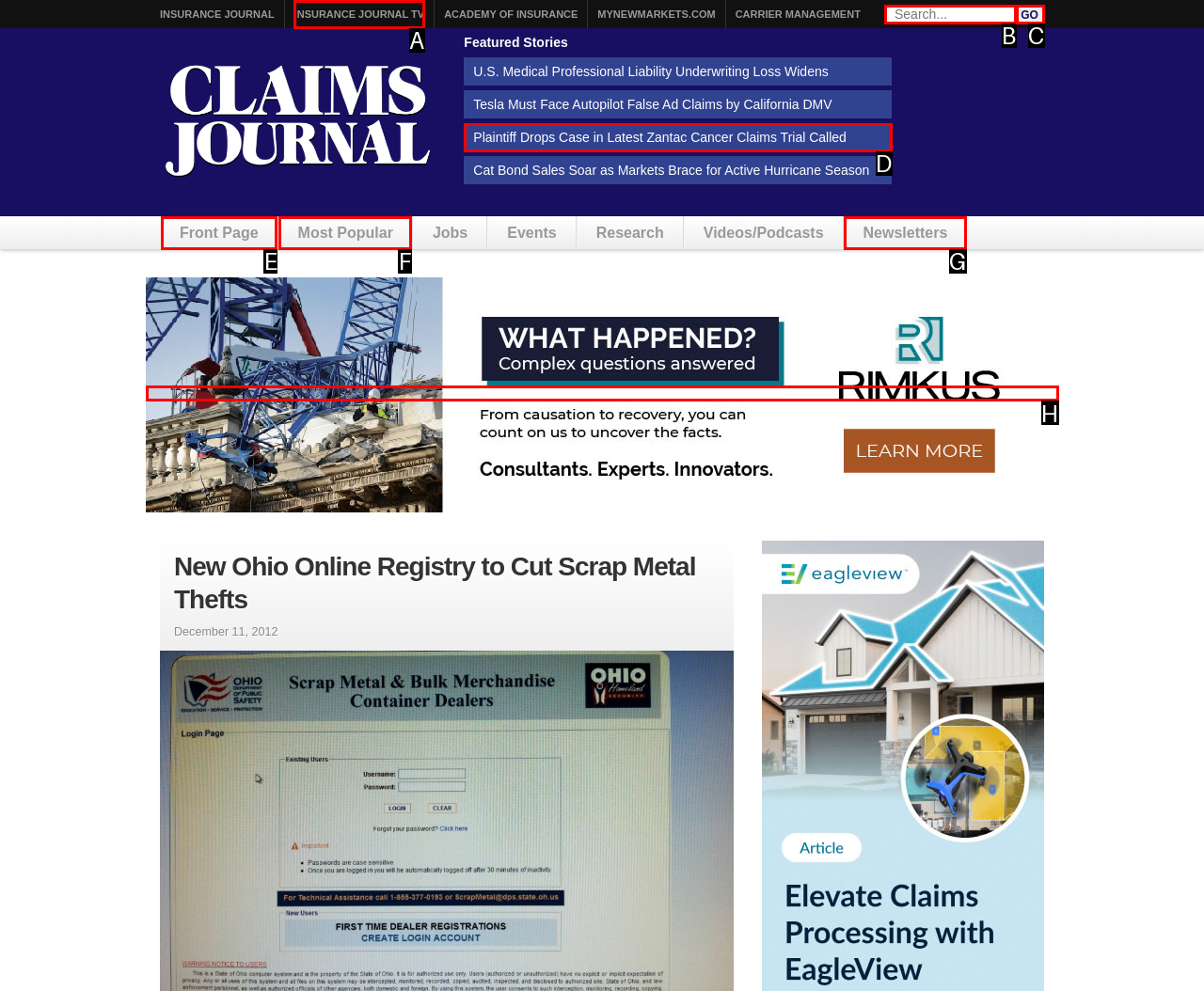From the available choices, determine which HTML element fits this description: parent_node: Search name="q" placeholder="Search..." Respond with the correct letter.

B